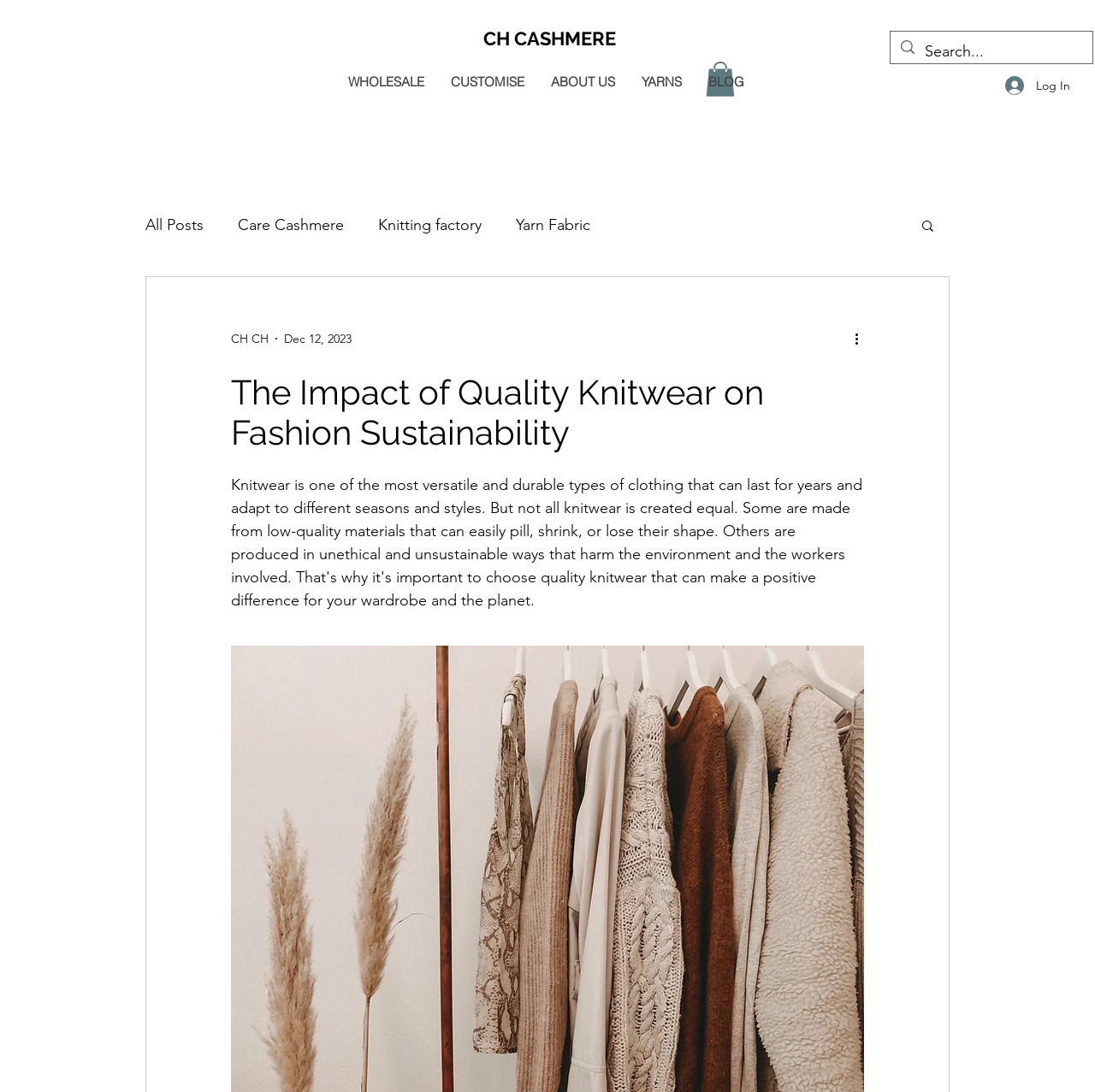From the webpage screenshot, identify the region described by aria-label="Search..." name="q" placeholder="Search...". Provide the bounding box coordinates as (top-left x, top-left y, bottom-right x, bottom-right y), with each value being a floating point number between 0 and 1.

[0.845, 0.029, 0.965, 0.066]